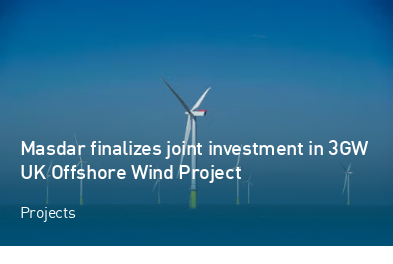Using the elements shown in the image, answer the question comprehensively: What is the focus of the project mentioned in the headline?

The headline 'Masdar finalizes joint investment in 3GW UK Offshore Wind Project' suggests that the project is focused on renewable energy, specifically offshore wind energy.